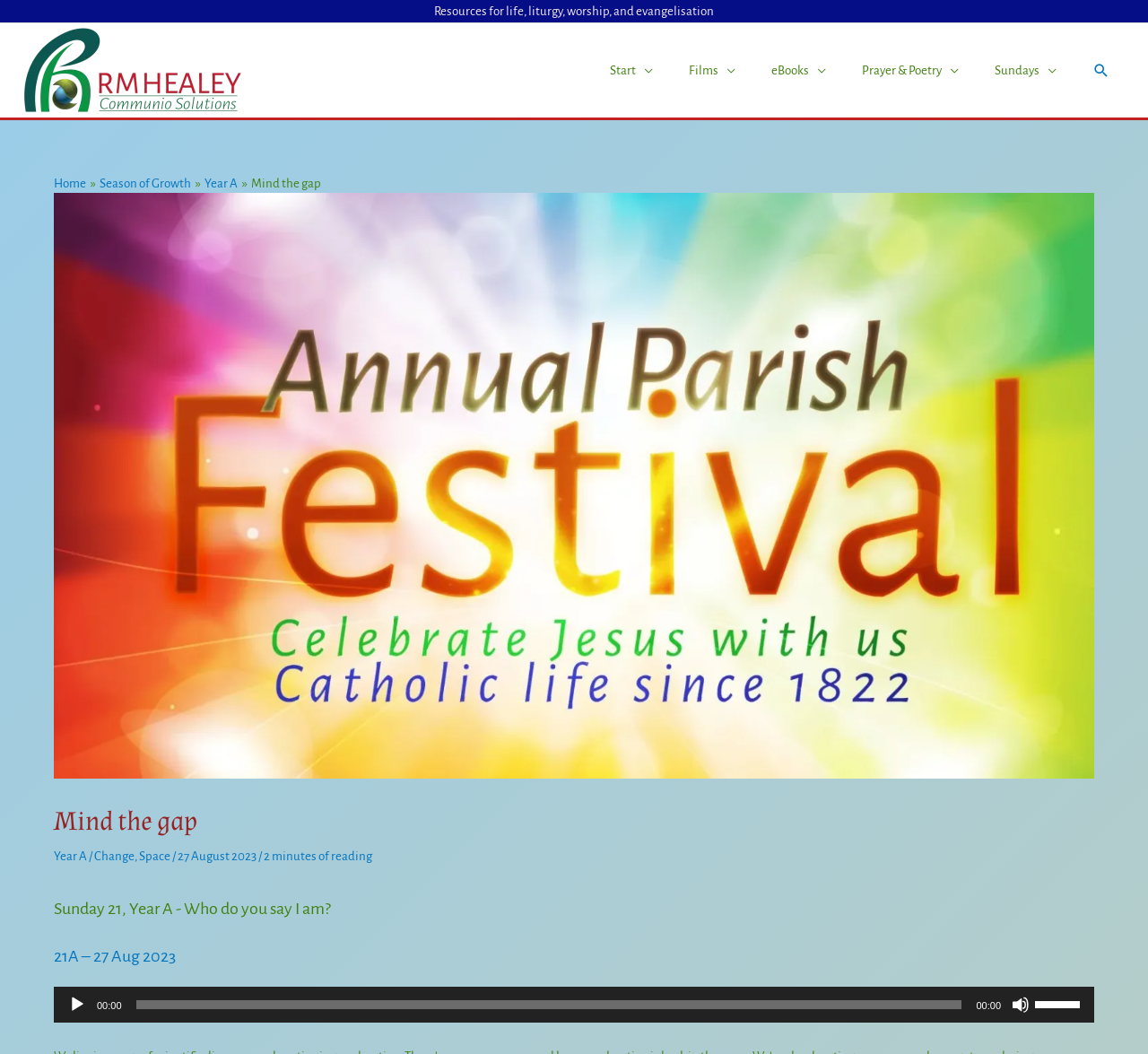What is the duration of the audio?
From the screenshot, provide a brief answer in one word or phrase.

2 minutes